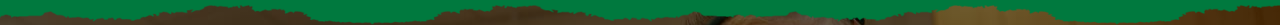Give an elaborate caption for the image.

The image features a stylized representation of a natural landscape, characterized by a layered design of hills or mountains. The upper portion displays a vibrant green backdrop, suggesting foliage or grass, while the lower section transitions into various shades of brown, indicating earth or rocky terrain. This design could evoke themes of nature, education, or environmental awareness, complementing the content related to Special Educational Needs (SEN) initiatives at Benhurst Primary School. Overall, the imagery contributes to a welcoming and educational atmosphere, aligned with the school's mission to support diverse learning needs.